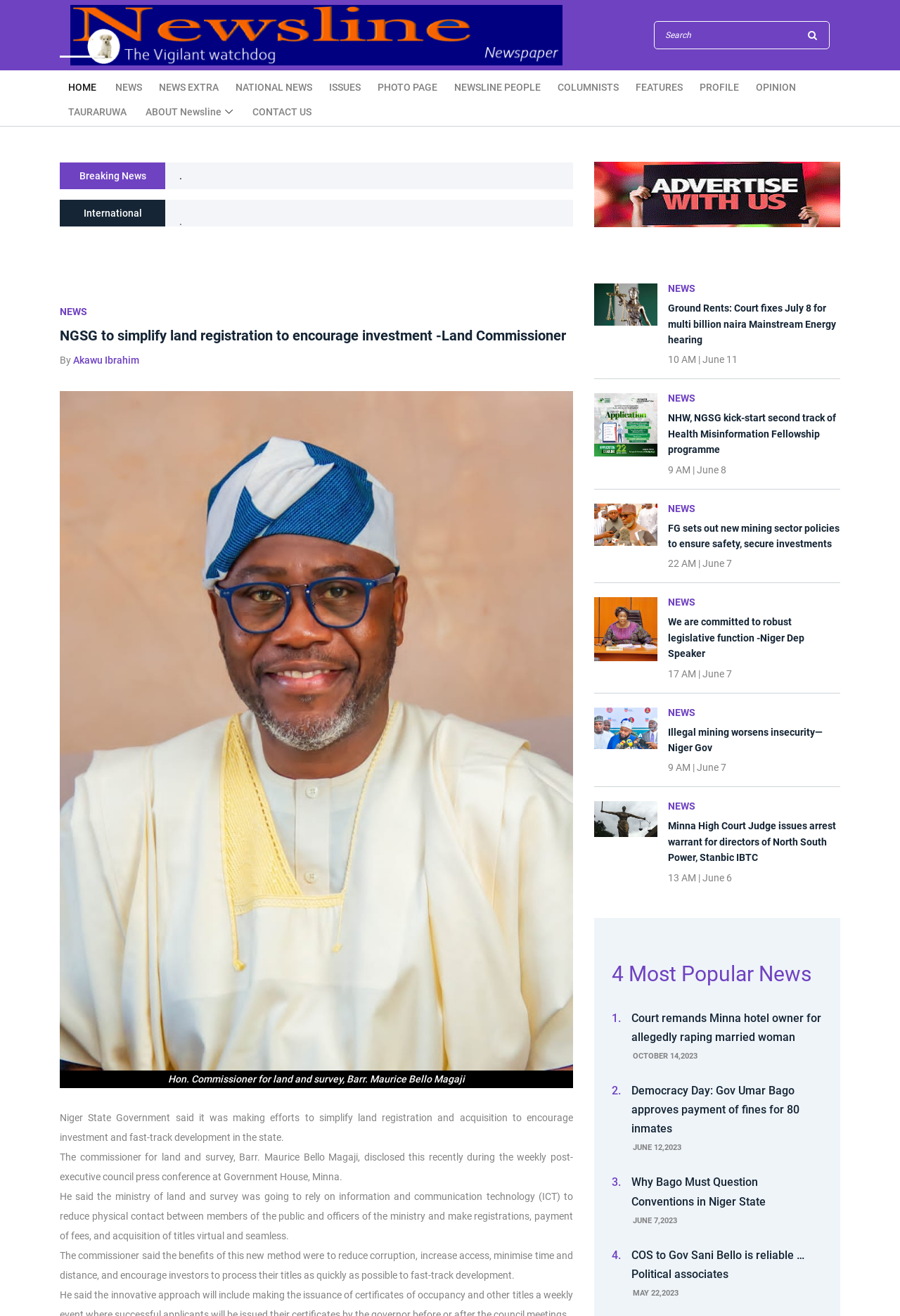Identify the bounding box coordinates of the area that should be clicked in order to complete the given instruction: "Read news about NGSG to simplify land registration". The bounding box coordinates should be four float numbers between 0 and 1, i.e., [left, top, right, bottom].

[0.066, 0.248, 0.637, 0.262]